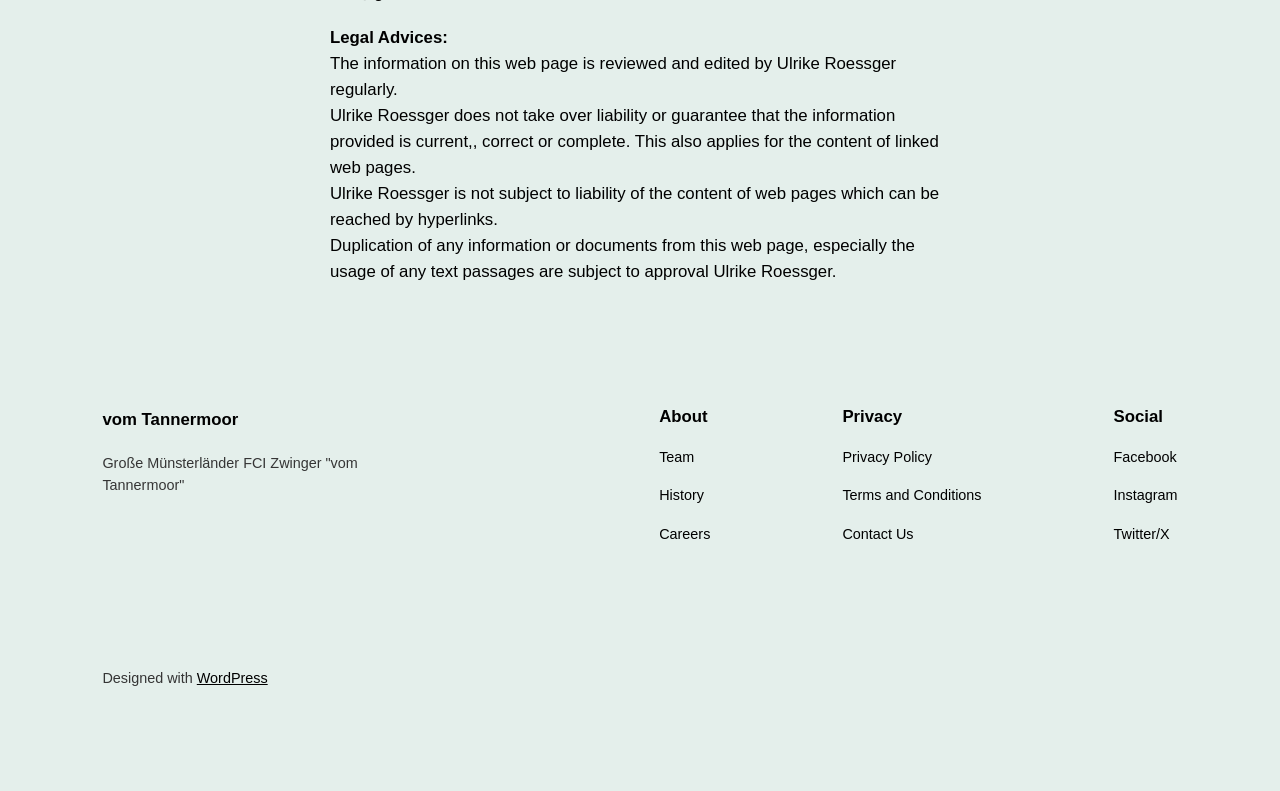Determine the bounding box coordinates of the UI element that matches the following description: "WordPress". The coordinates should be four float numbers between 0 and 1 in the format [left, top, right, bottom].

[0.154, 0.847, 0.209, 0.867]